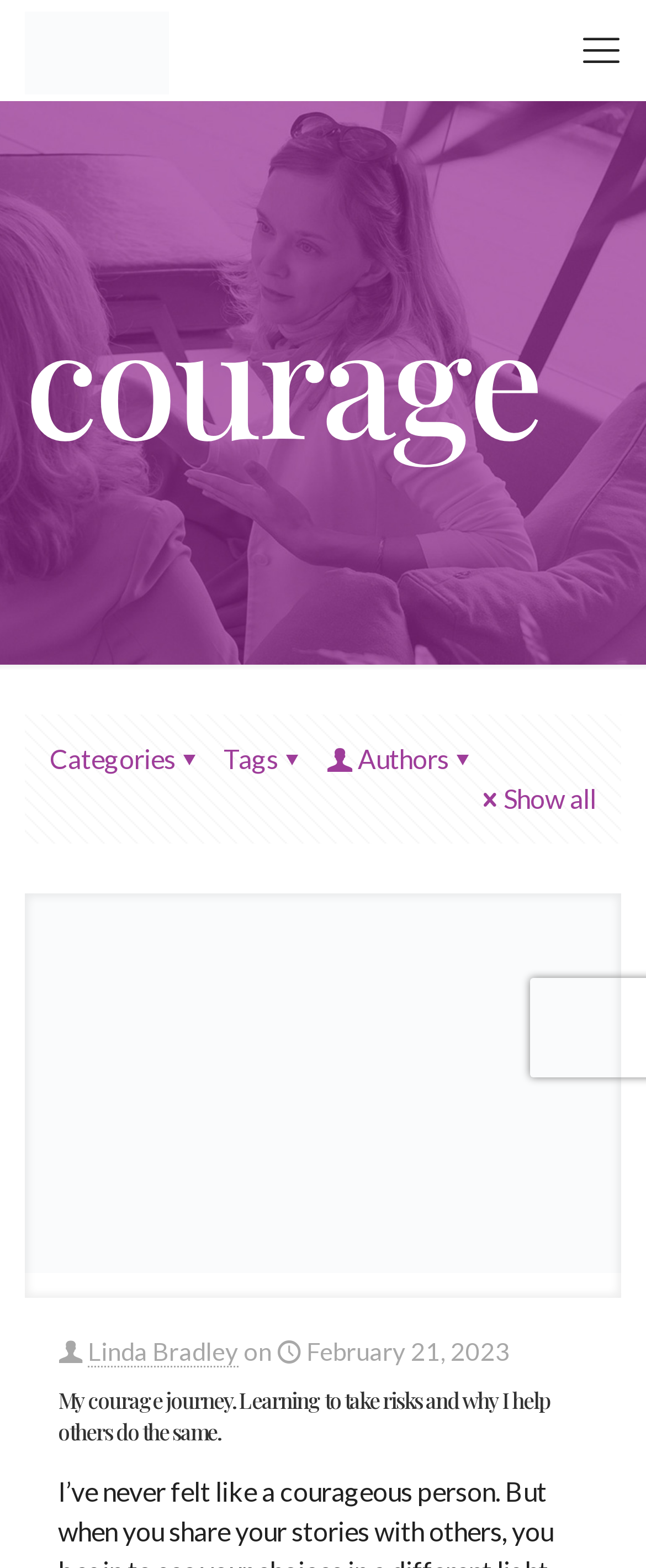Can you show the bounding box coordinates of the region to click on to complete the task described in the instruction: "View the DBTA 100 2024 issue"?

None